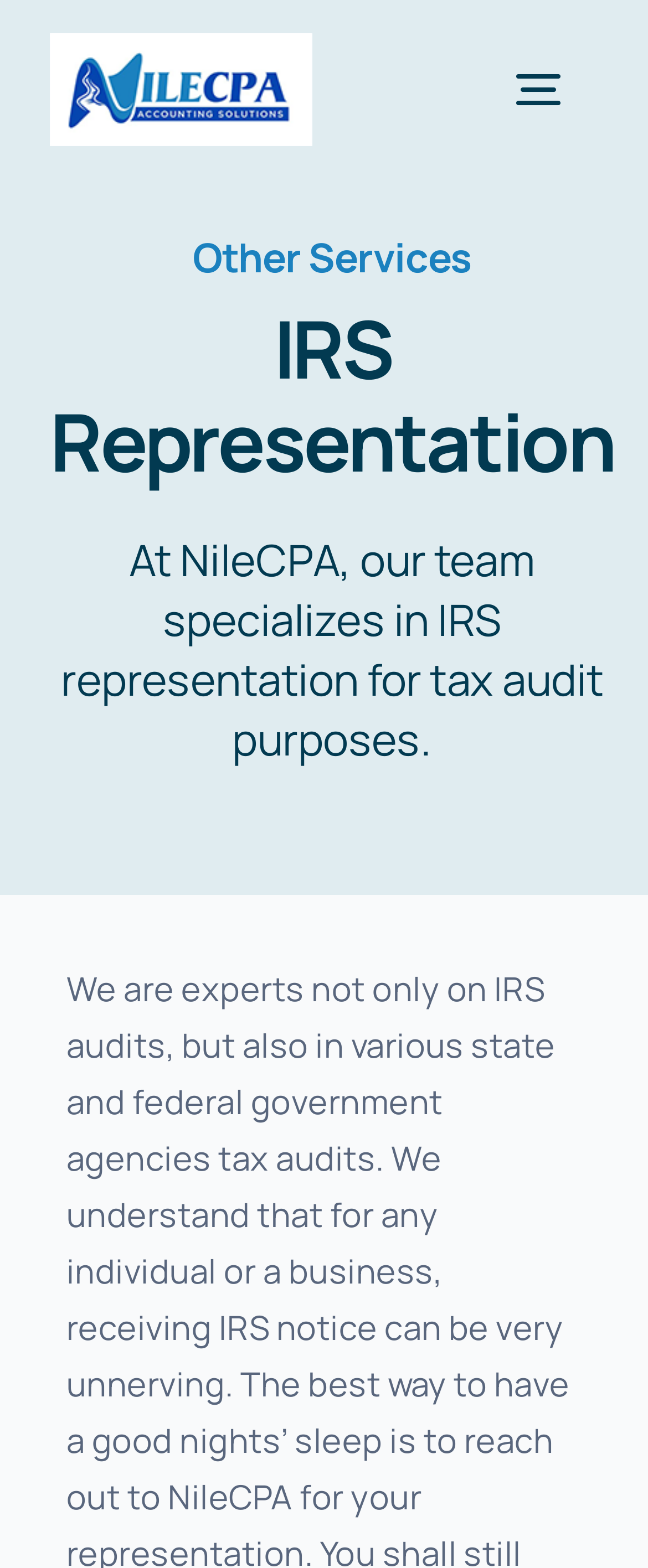Answer the question briefly using a single word or phrase: 
What is the main service offered?

IRS Representation